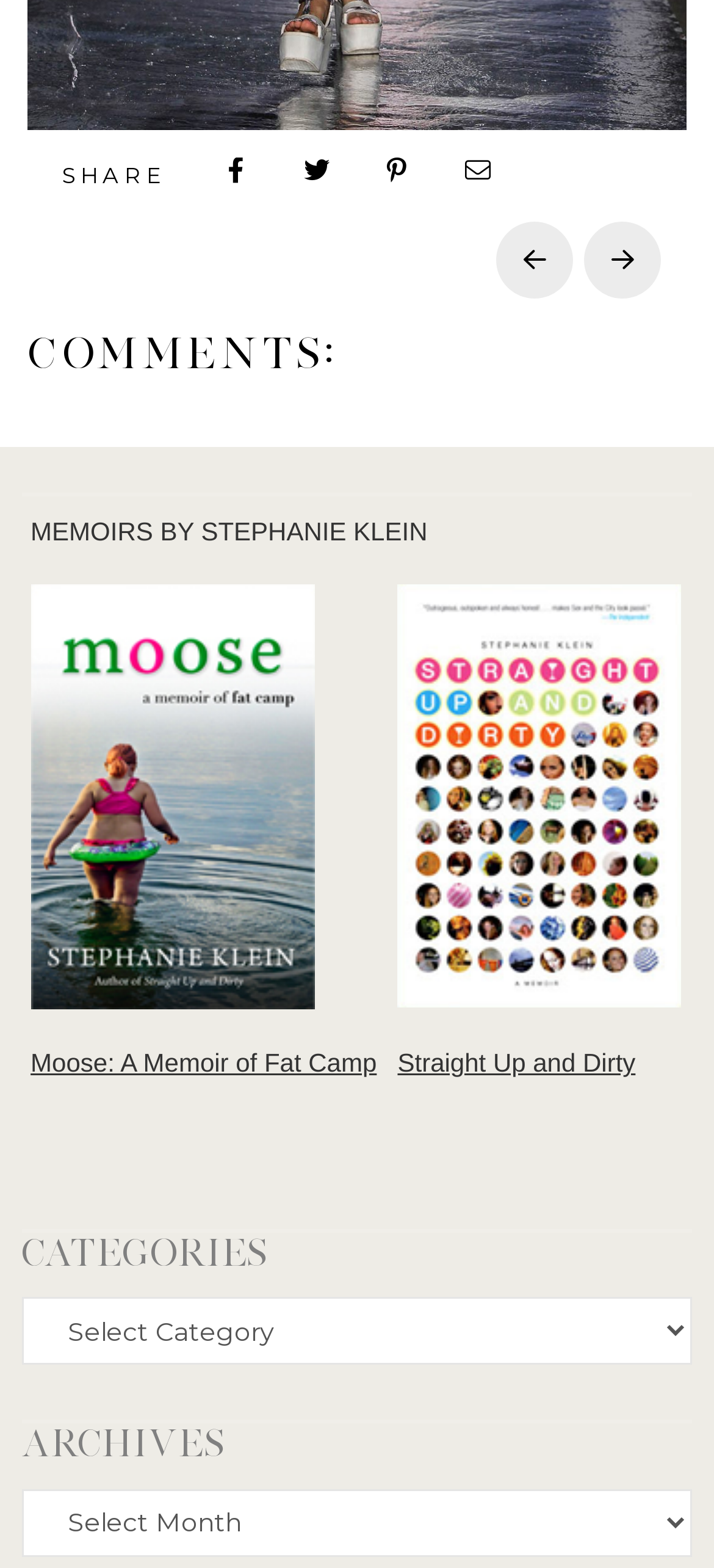Provide a one-word or short-phrase response to the question:
What categories are available for selection?

Not specified